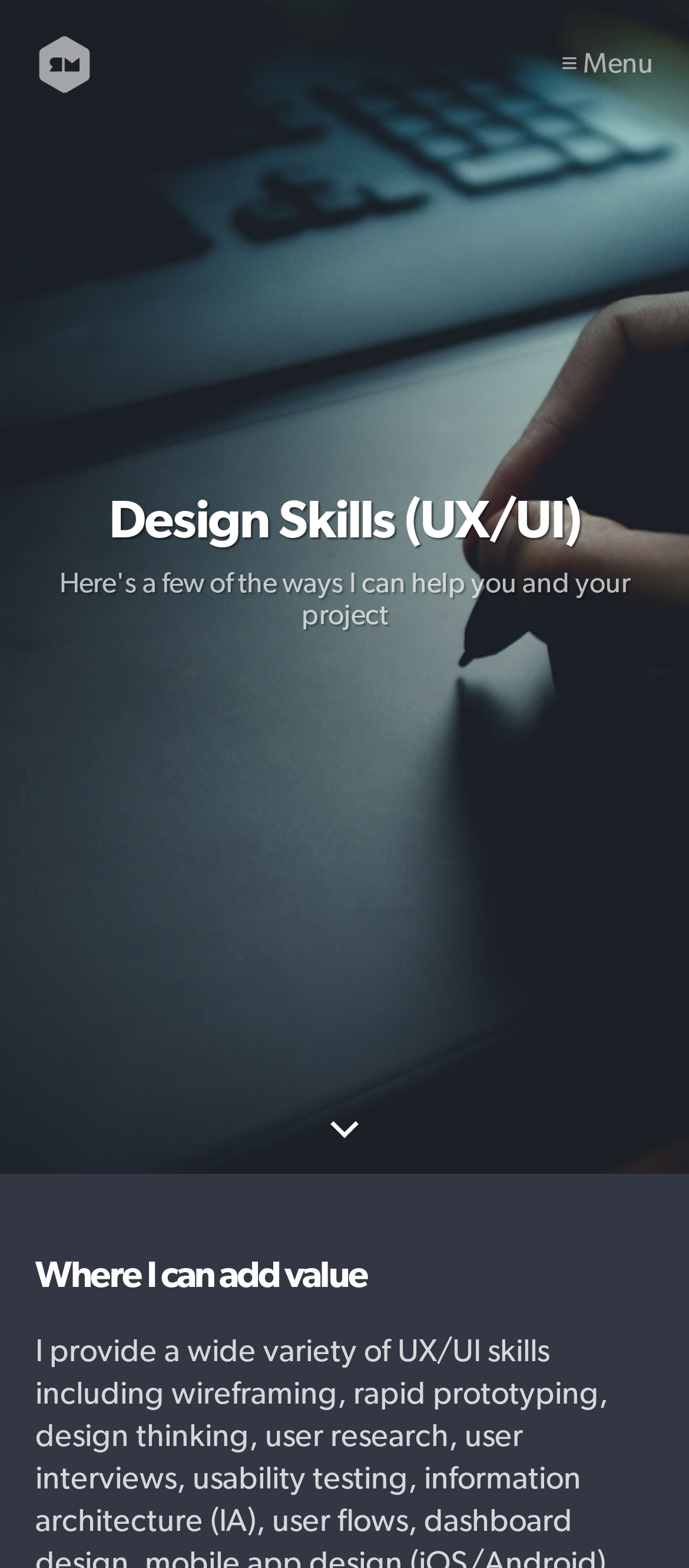Find the bounding box coordinates corresponding to the UI element with the description: "alt="Skip to content"". The coordinates should be formatted as [left, top, right, bottom], with values as floats between 0 and 1.

[0.479, 0.701, 0.521, 0.723]